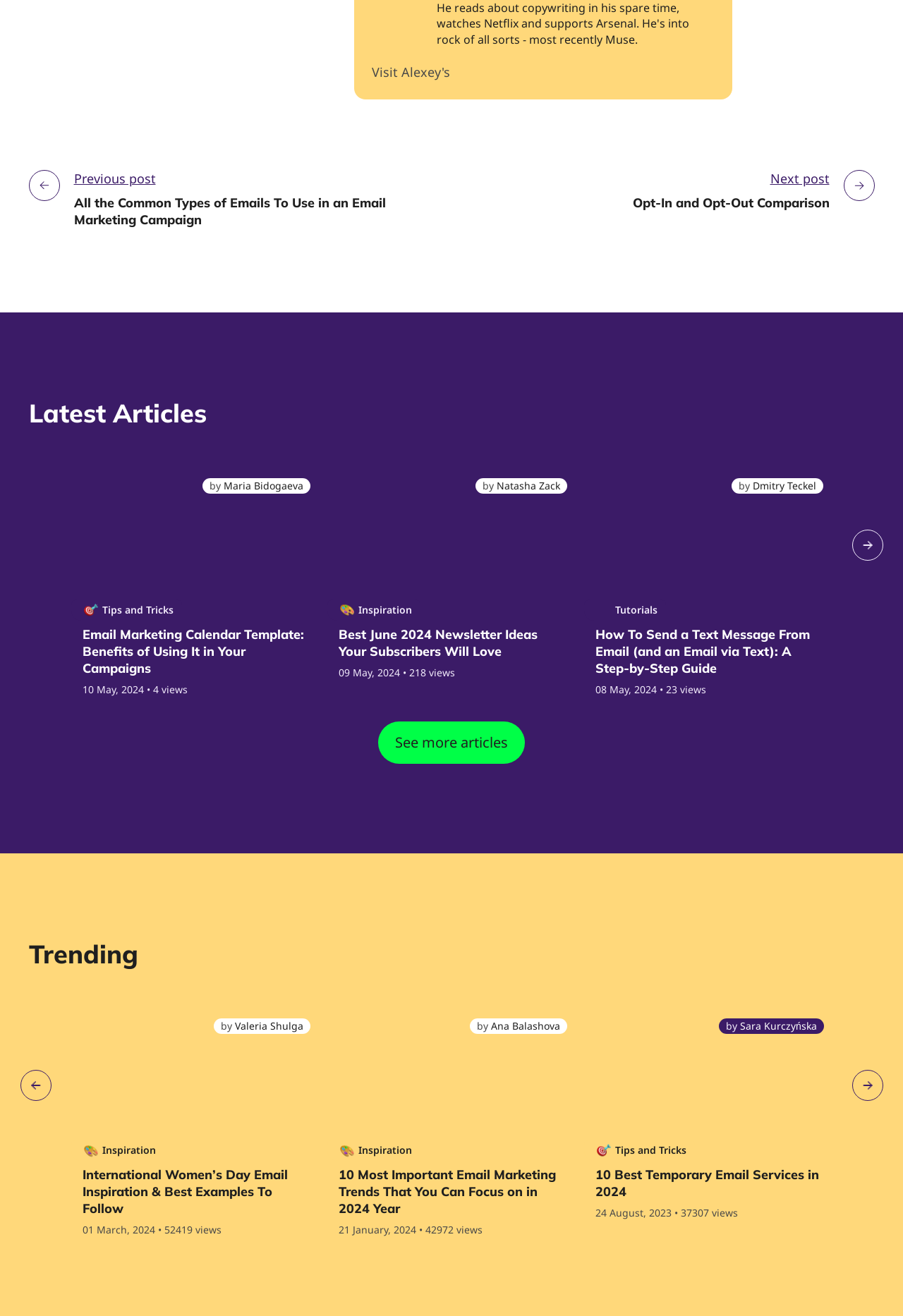Locate the bounding box of the UI element defined by this description: "aria-label="Instagram"". The coordinates should be given as four float numbers between 0 and 1, formatted as [left, top, right, bottom].

[0.07, 0.767, 0.095, 0.784]